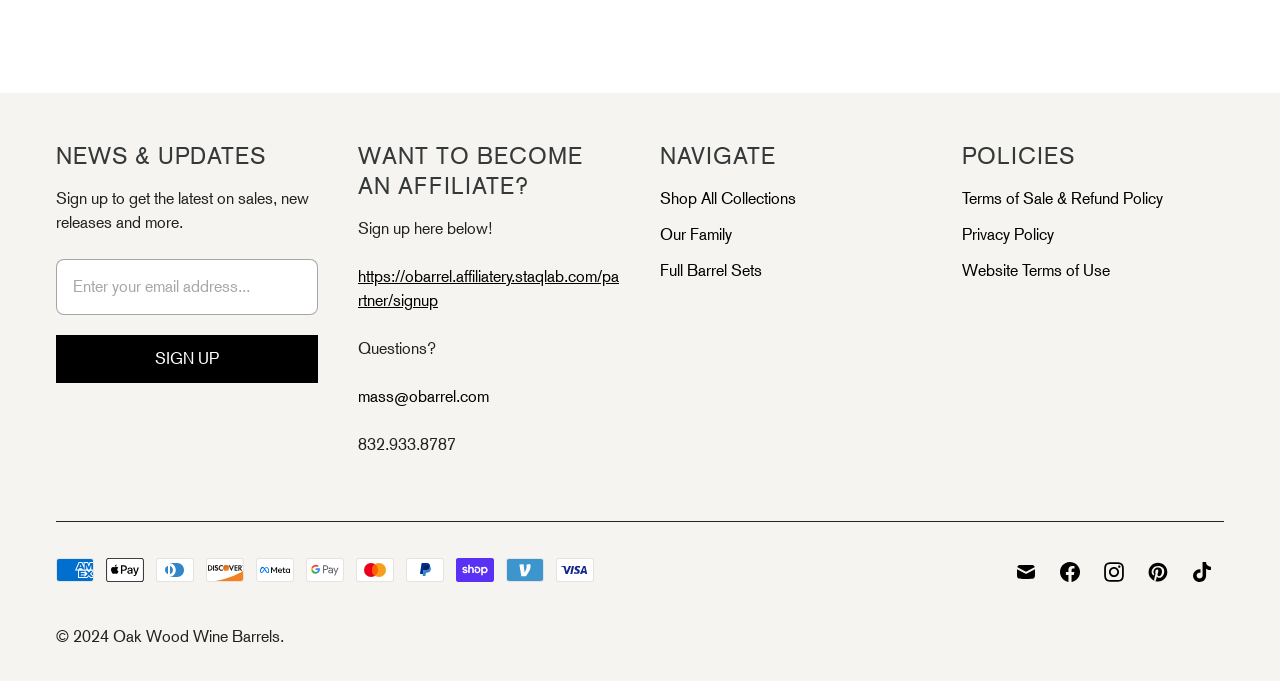Locate the bounding box of the UI element described by: "Website Terms of Use" in the given webpage screenshot.

[0.752, 0.383, 0.867, 0.411]